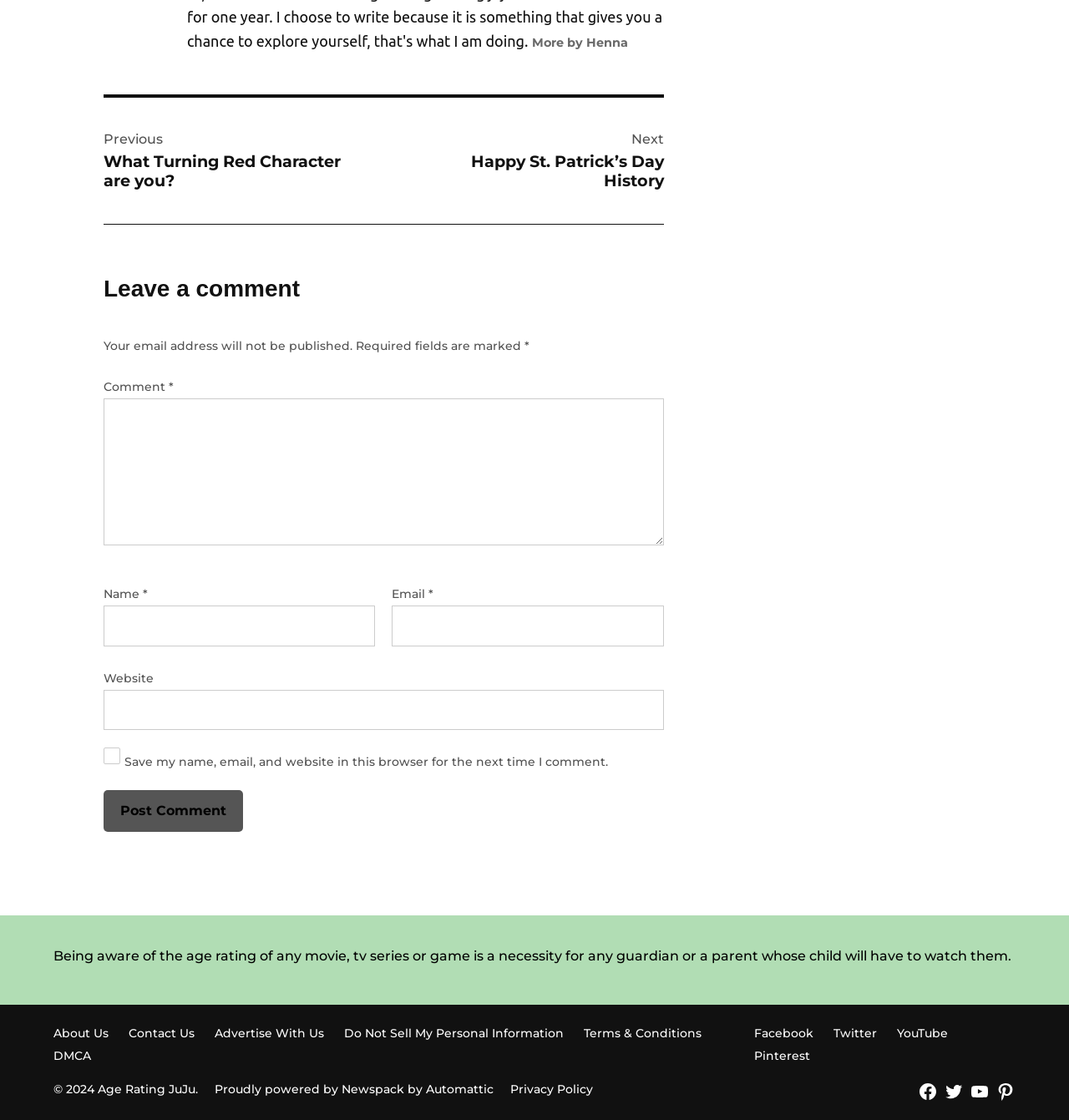What is the purpose of the comment section?
Provide a well-explained and detailed answer to the question.

The purpose of the comment section is to allow users to leave a comment, as indicated by the heading 'Leave a comment' above the comment form. The form includes fields for name, email, and website, and a text box for the comment itself.